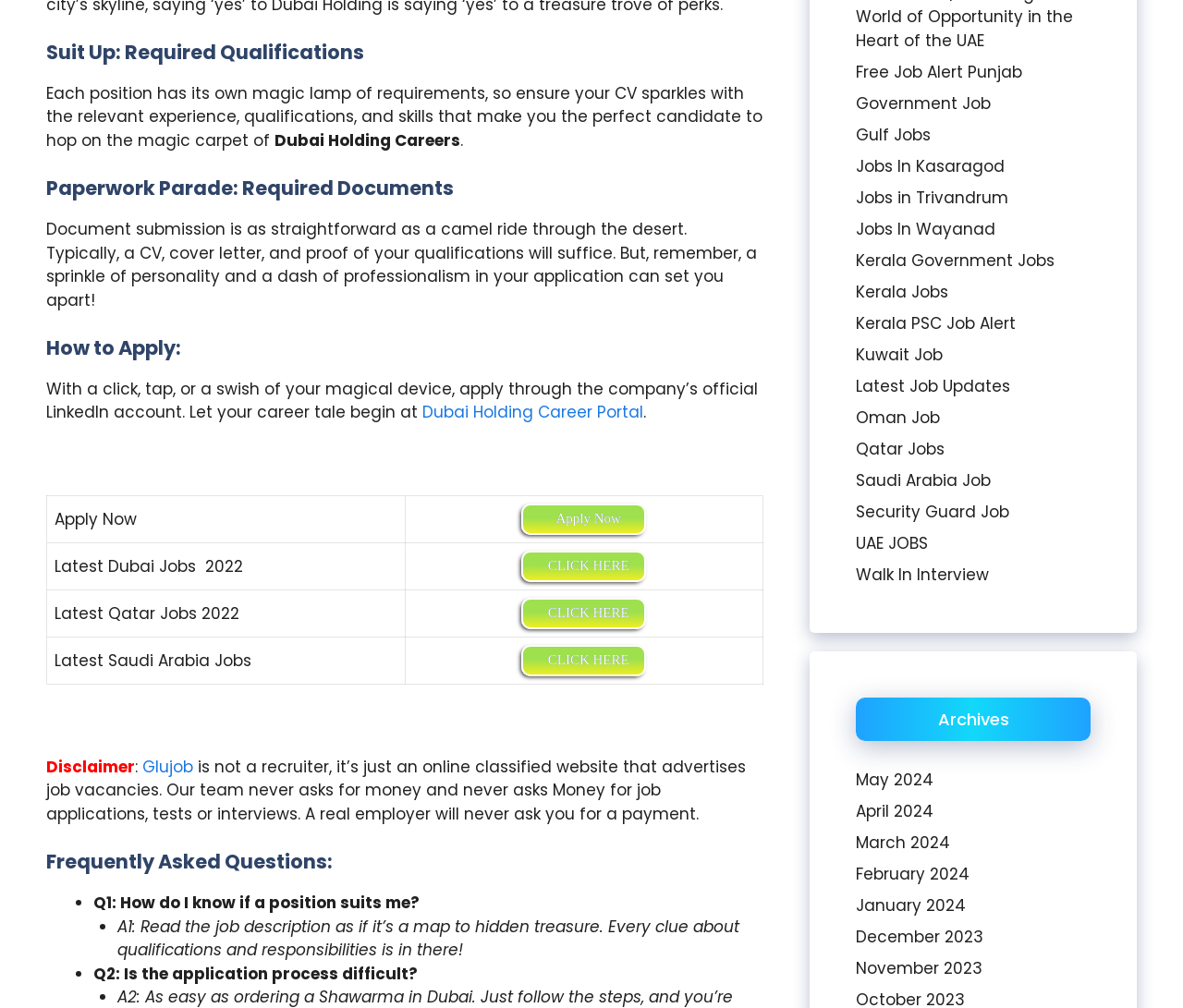Please determine the bounding box coordinates for the UI element described here. Use the format (top-left x, top-left y, bottom-right x, bottom-right y) with values bounded between 0 and 1: November 2023

[0.723, 0.95, 0.83, 0.972]